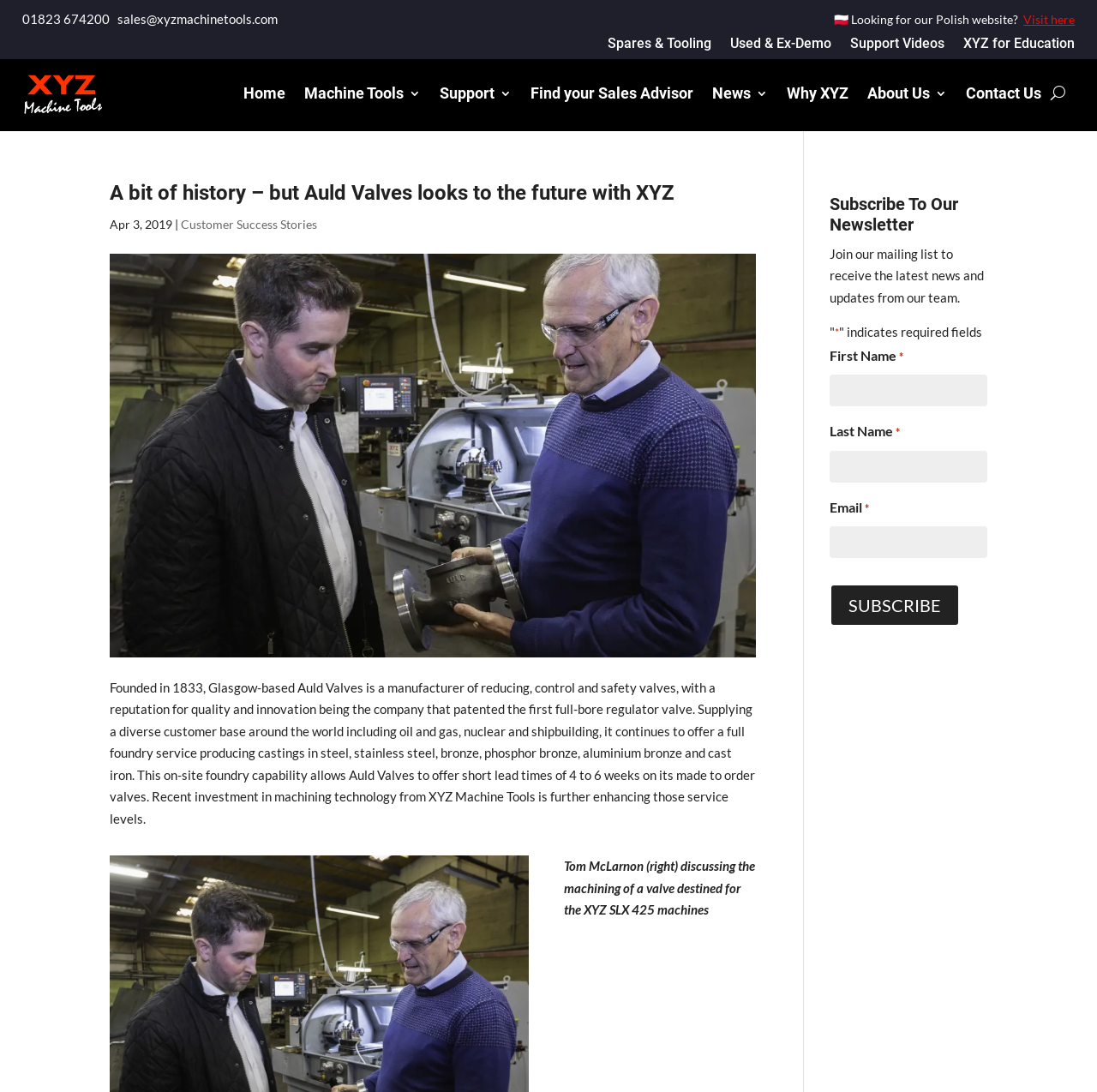Please locate the bounding box coordinates of the element that needs to be clicked to achieve the following instruction: "Contact Us". The coordinates should be four float numbers between 0 and 1, i.e., [left, top, right, bottom].

[0.881, 0.055, 0.95, 0.115]